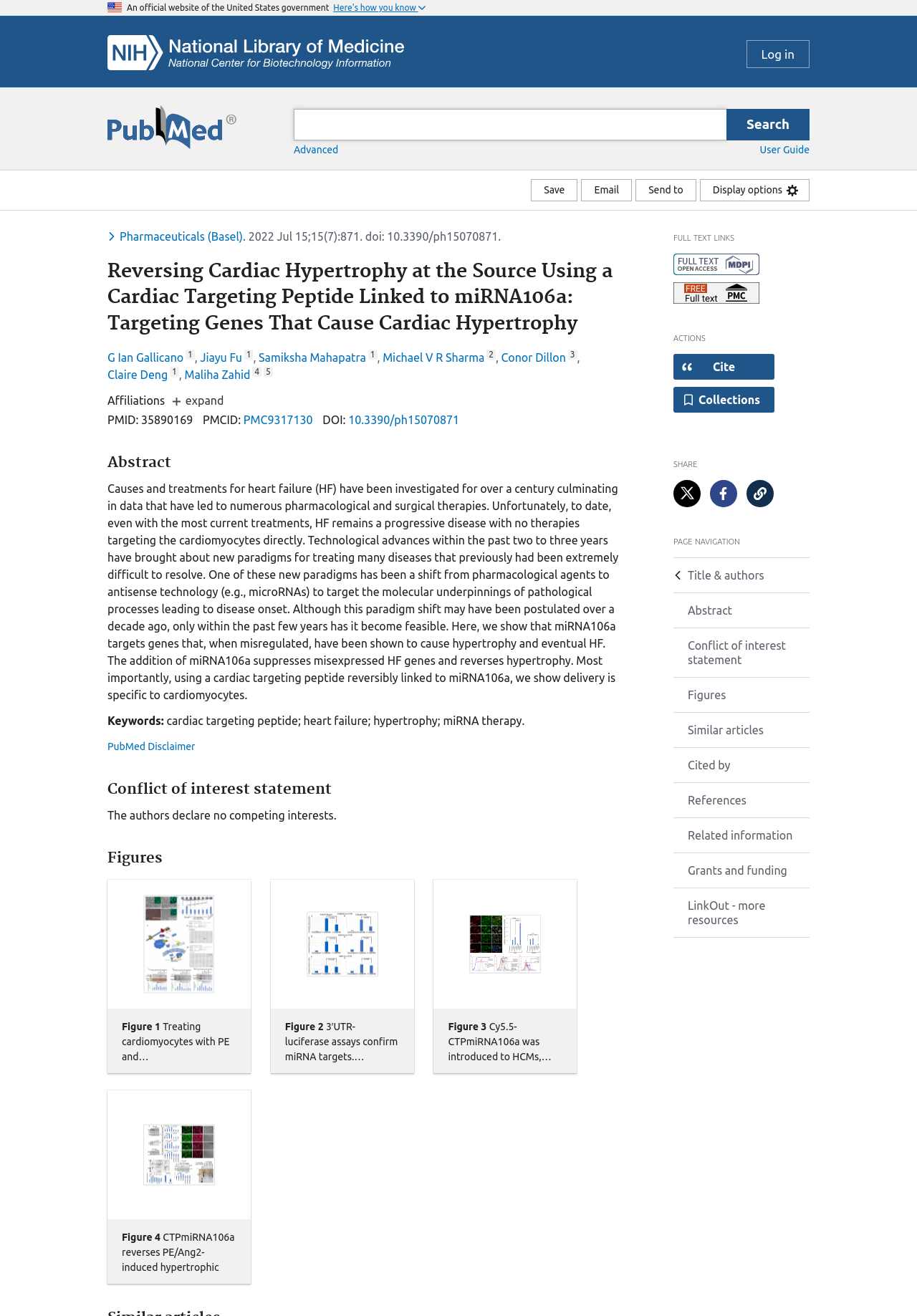Please indicate the bounding box coordinates of the element's region to be clicked to achieve the instruction: "Search for a term". Provide the coordinates as four float numbers between 0 and 1, i.e., [left, top, right, bottom].

[0.305, 0.083, 0.898, 0.107]